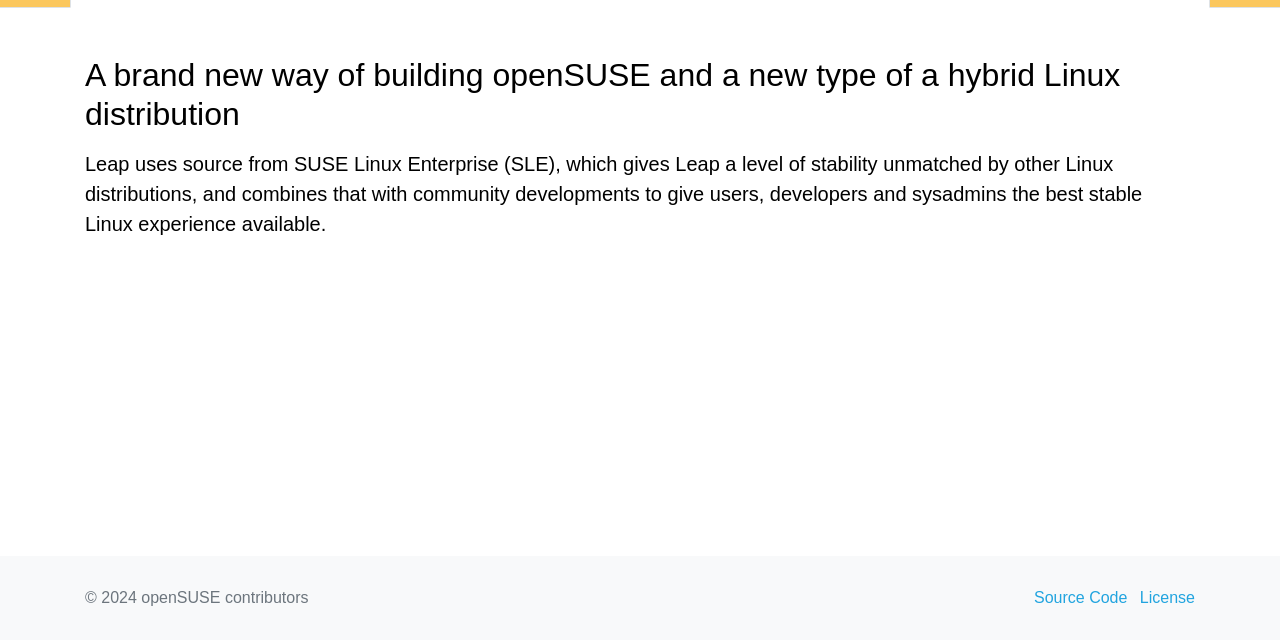Identify the bounding box coordinates for the UI element described as: "Jails and Prisons". The coordinates should be provided as four floats between 0 and 1: [left, top, right, bottom].

None